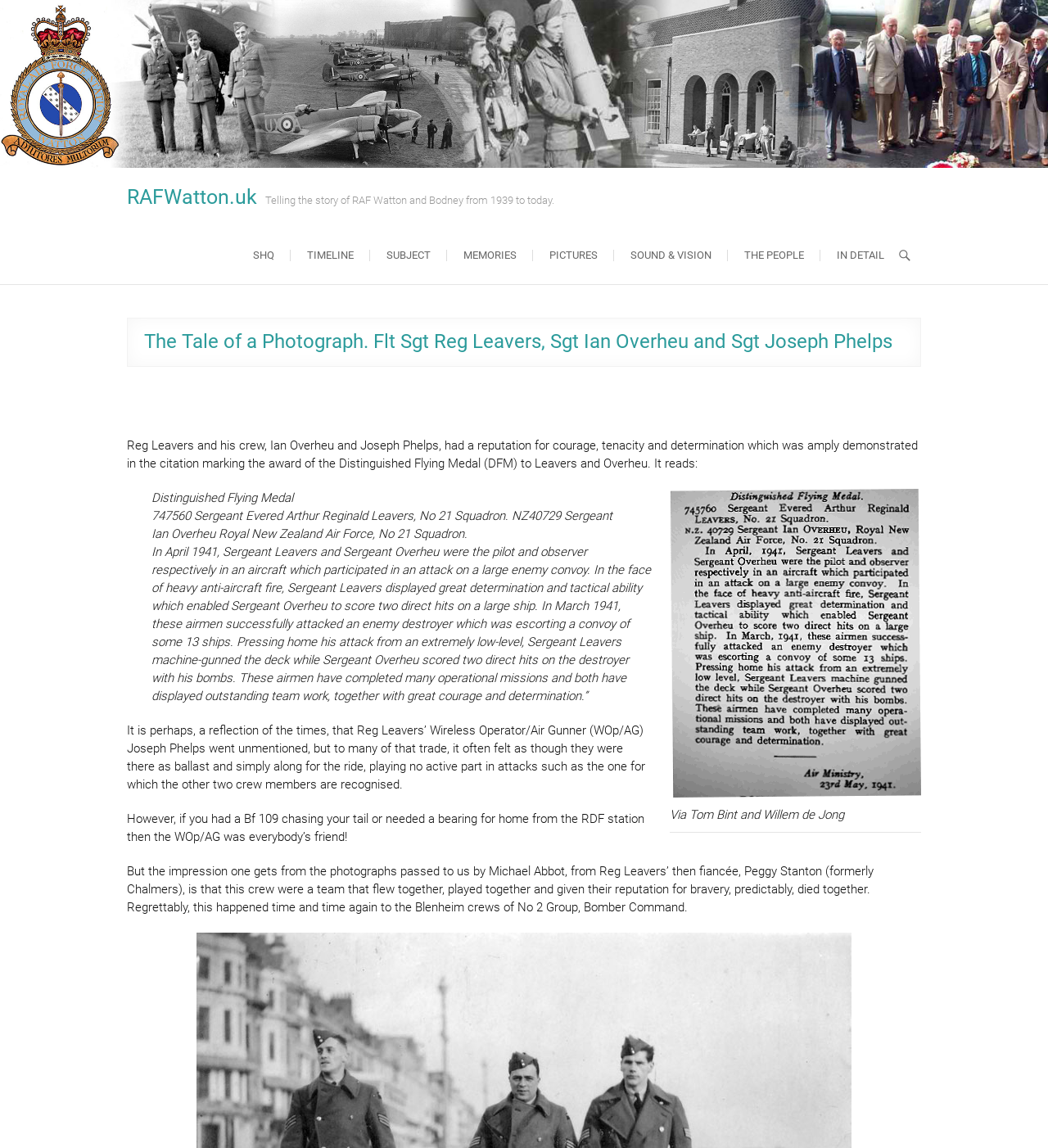What is the type of aircraft mentioned?
Refer to the image and answer the question using a single word or phrase.

Blenheim